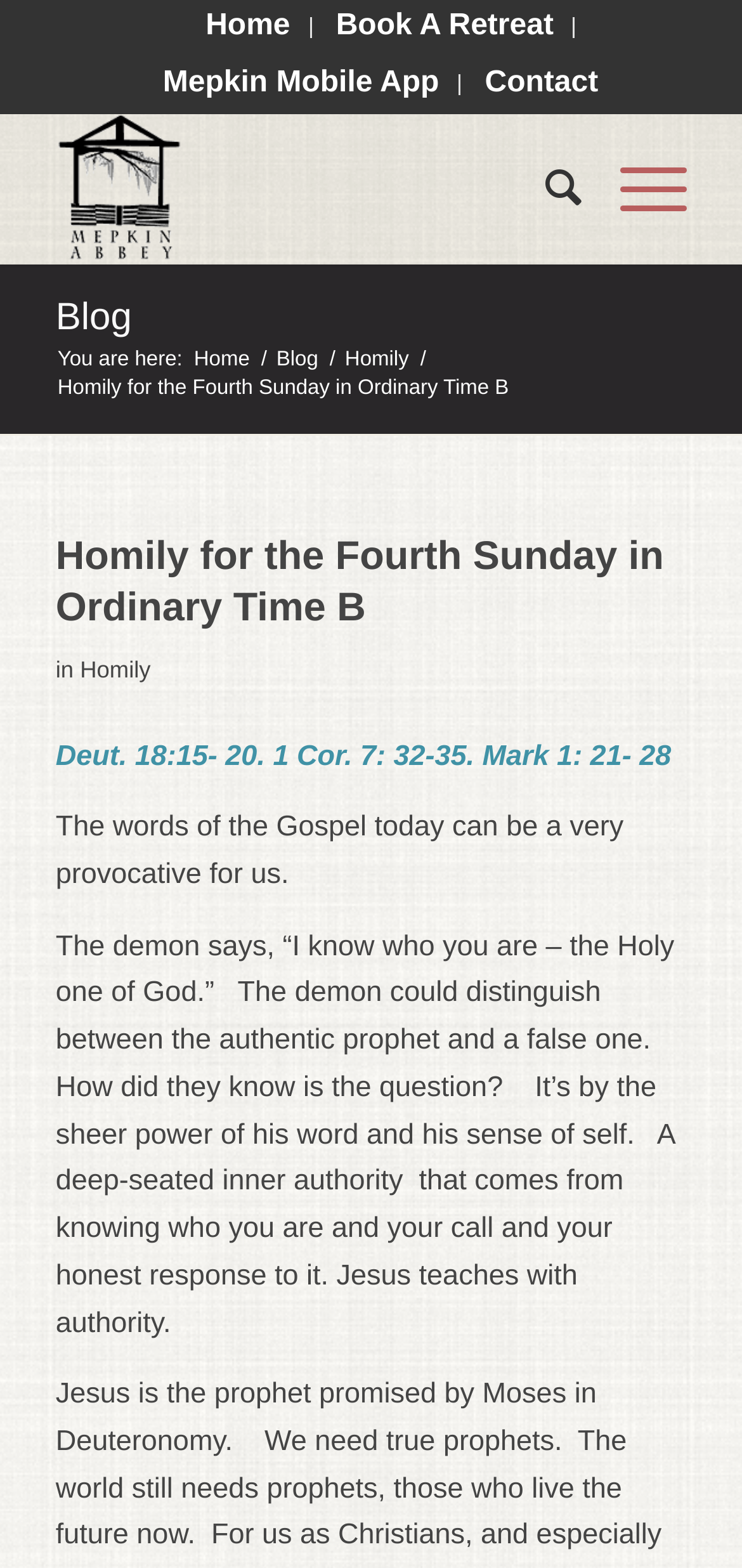Offer a meticulous caption that includes all visible features of the webpage.

This webpage appears to be a homily or sermon webpage, specifically for the Fourth Sunday in Ordinary Time B. At the top, there is a menu bar with several menu items, including "Home", "Book A Retreat", "Mepkin Mobile App", and "Contact". The menu bar is positioned near the top of the page, spanning almost the entire width.

Below the menu bar, there is a logo image of Mepkin Abbey, which is positioned on the left side of the page. To the right of the logo, there are two menu items, "Search" and "Menu", which are aligned vertically.

Further down the page, there is a breadcrumb navigation section that indicates the current location, with links to "Home", "Blog", and "Homily". Below this section, there is a heading that reads "Homily for the Fourth Sunday in Ordinary Time B", which is followed by a passage of text that includes scripture references and a sermon or homily.

The passage of text is divided into several paragraphs, with the first paragraph discussing the provocative words of the Gospel. The subsequent paragraphs explore the idea of the demon recognizing Jesus as the Holy one of God and how Jesus teaches with authority. The text is positioned in the main content area of the page, spanning almost the entire width.